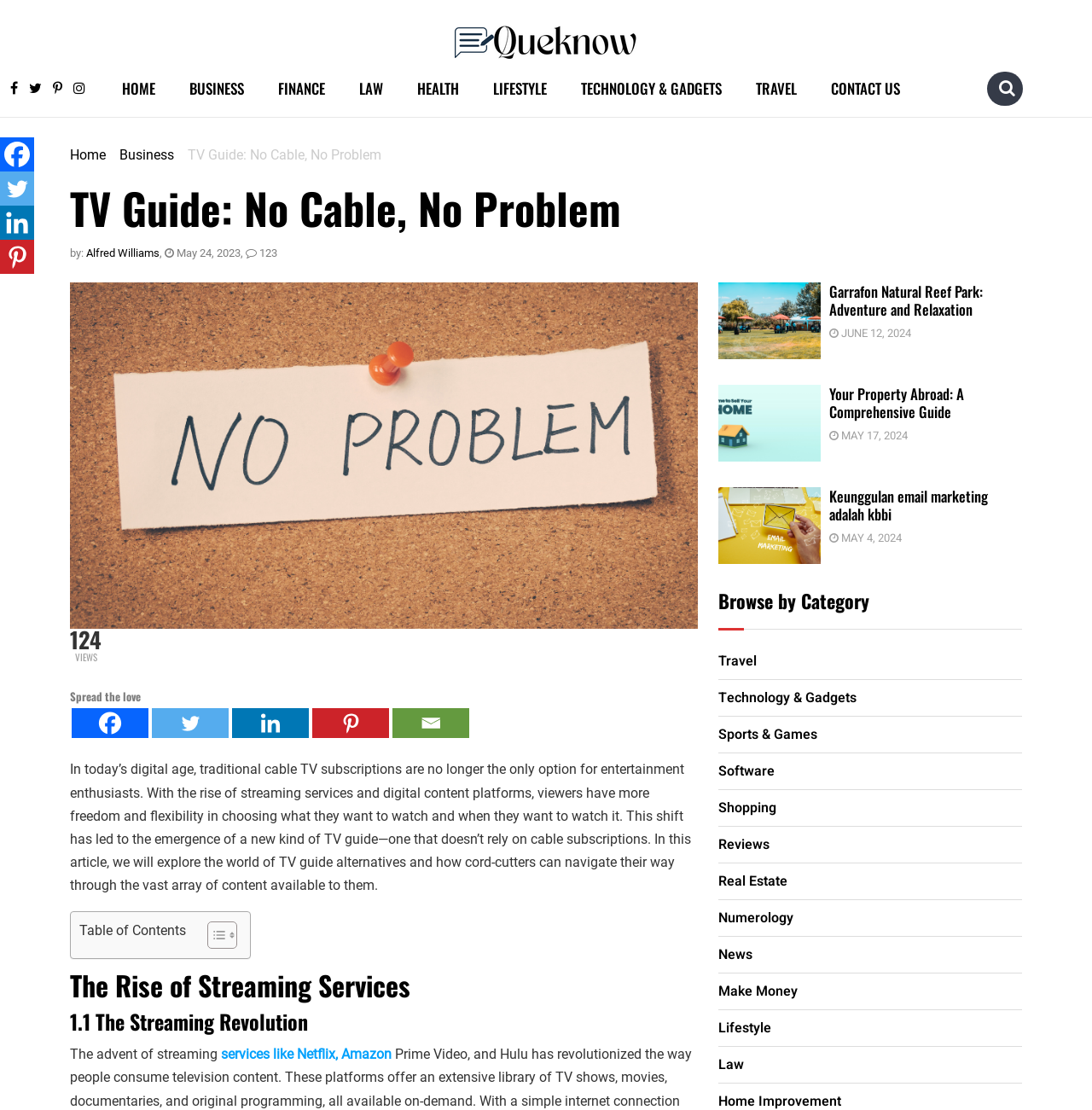Given the element description: "Numerology", predict the bounding box coordinates of this UI element. The coordinates must be four float numbers between 0 and 1, given as [left, top, right, bottom].

[0.658, 0.818, 0.727, 0.834]